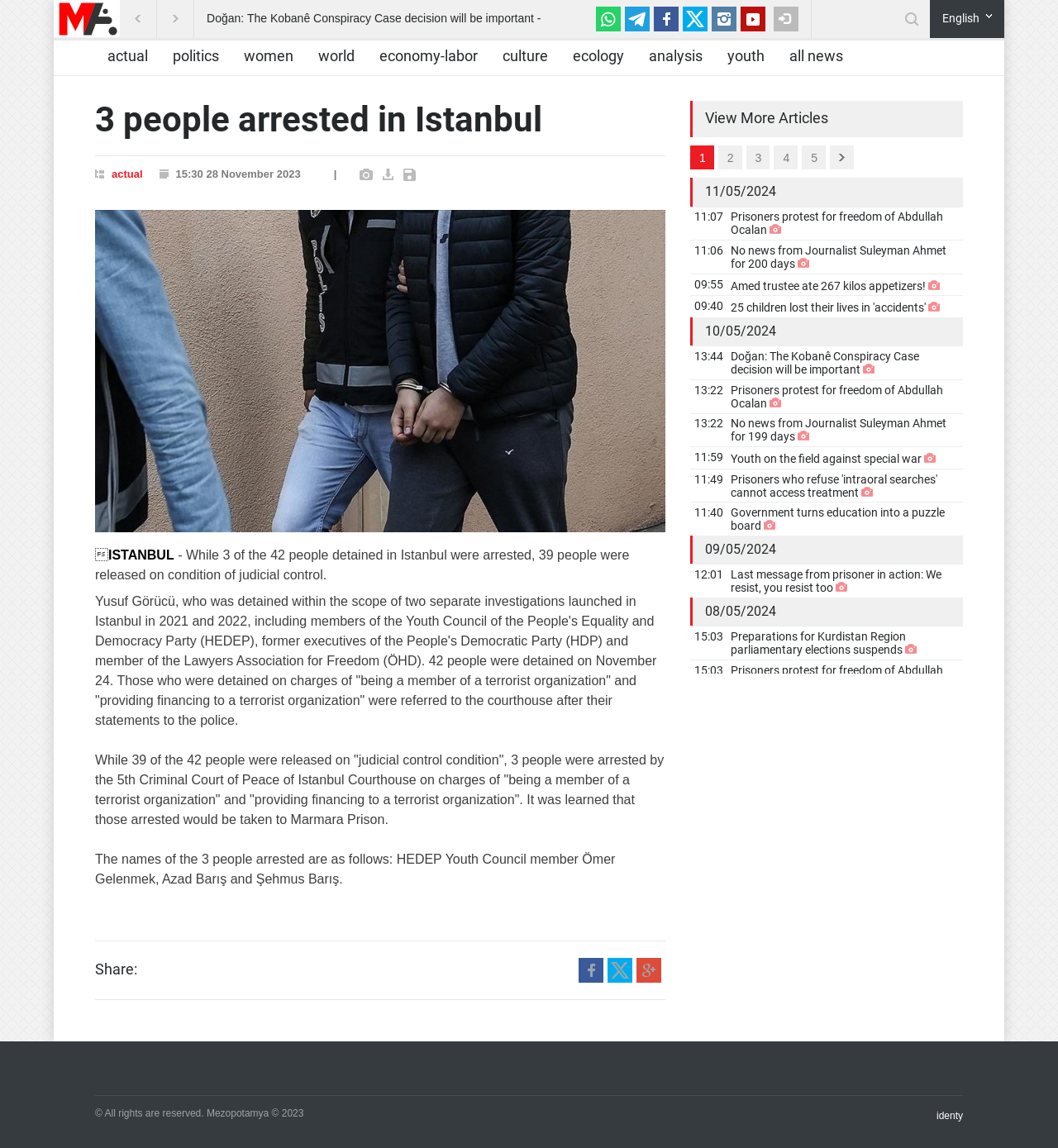Please determine the bounding box coordinates of the element's region to click for the following instruction: "Subscribe to the latest news and specials".

None